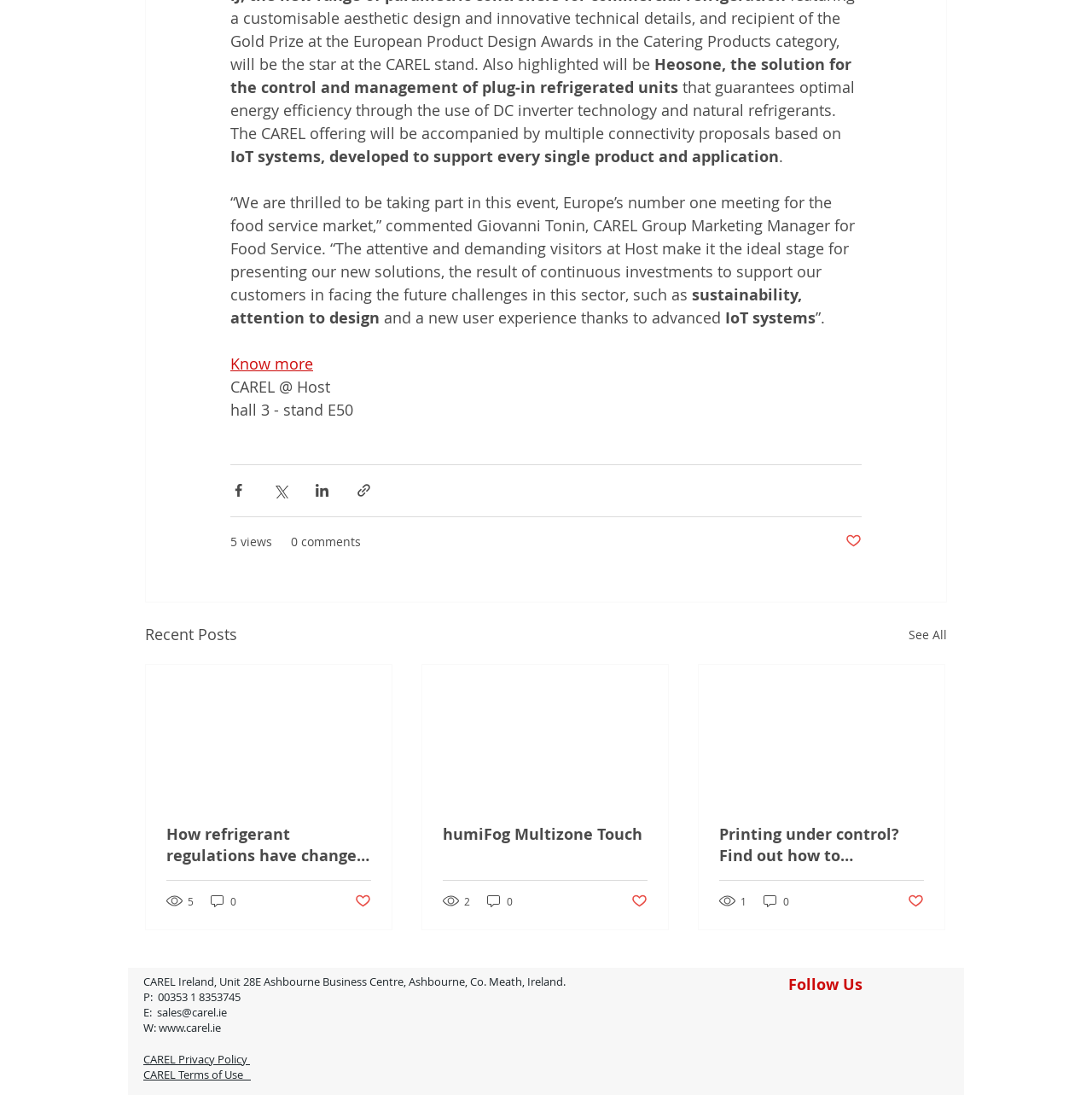Identify and provide the bounding box coordinates of the UI element described: "aria-label="LinkedIn"". The coordinates should be formatted as [left, top, right, bottom], with each number being a float between 0 and 1.

[0.735, 0.914, 0.766, 0.945]